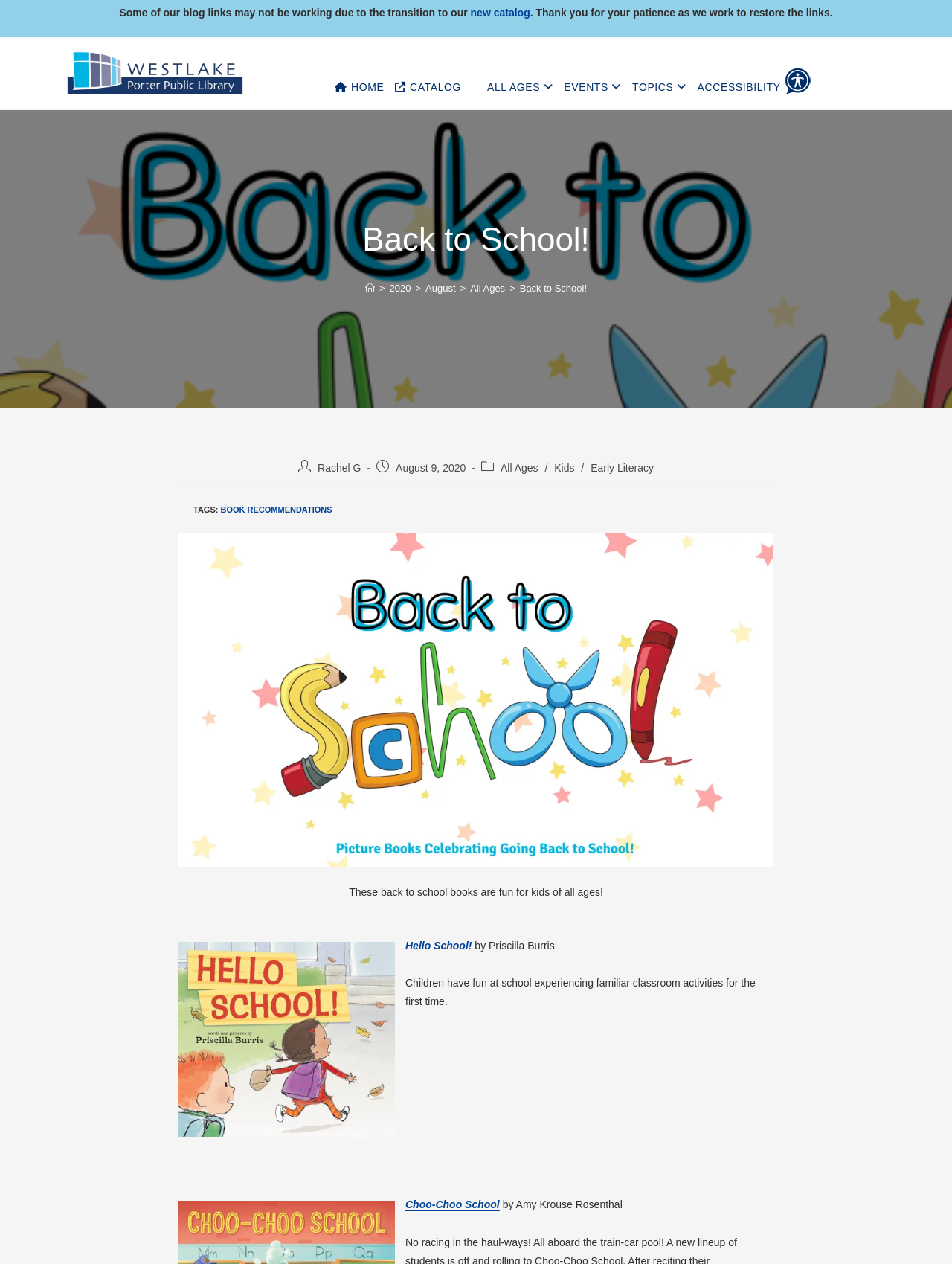Locate the bounding box coordinates of the area to click to fulfill this instruction: "Check the 'EVENTS' page". The bounding box should be presented as four float numbers between 0 and 1, in the order [left, top, right, bottom].

[0.589, 0.054, 0.66, 0.08]